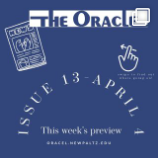Create an exhaustive description of the image.

The image features a promotional graphic for "The Oracle," a publication. The background is a deep blue, prominently displaying the title "The Oracle" at the top, emphasizing its identity. Below the title, the text "ISSUE 13 - APRIL 4" is centered, indicating the date and issue number, which adds context for readers. At the bottom of the graphic, the phrase "This week's preview" invites readers to explore the contents of the issue. Additionally, a clickable hand graphic suggests interactivity, indicating where readers can find more information on the website listed, "oracle.newpaltz.edu." The design combines visuals such as an image of a newspaper and graphical elements that enhance the overall aesthetic and catch the viewer's attention.